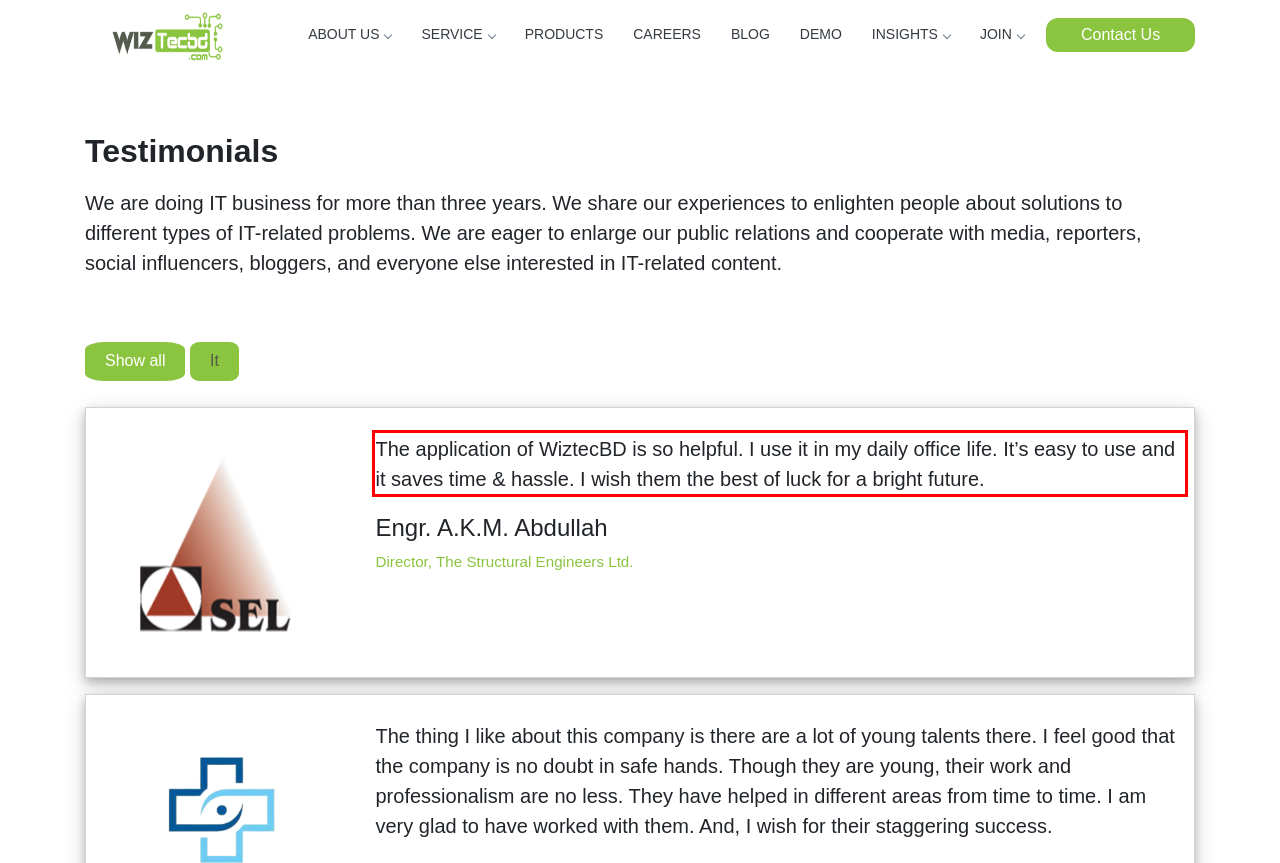Identify and transcribe the text content enclosed by the red bounding box in the given screenshot.

The application of WiztecBD is so helpful. I use it in my daily office life. It’s easy to use and it saves time & hassle. I wish them the best of luck for a bright future.